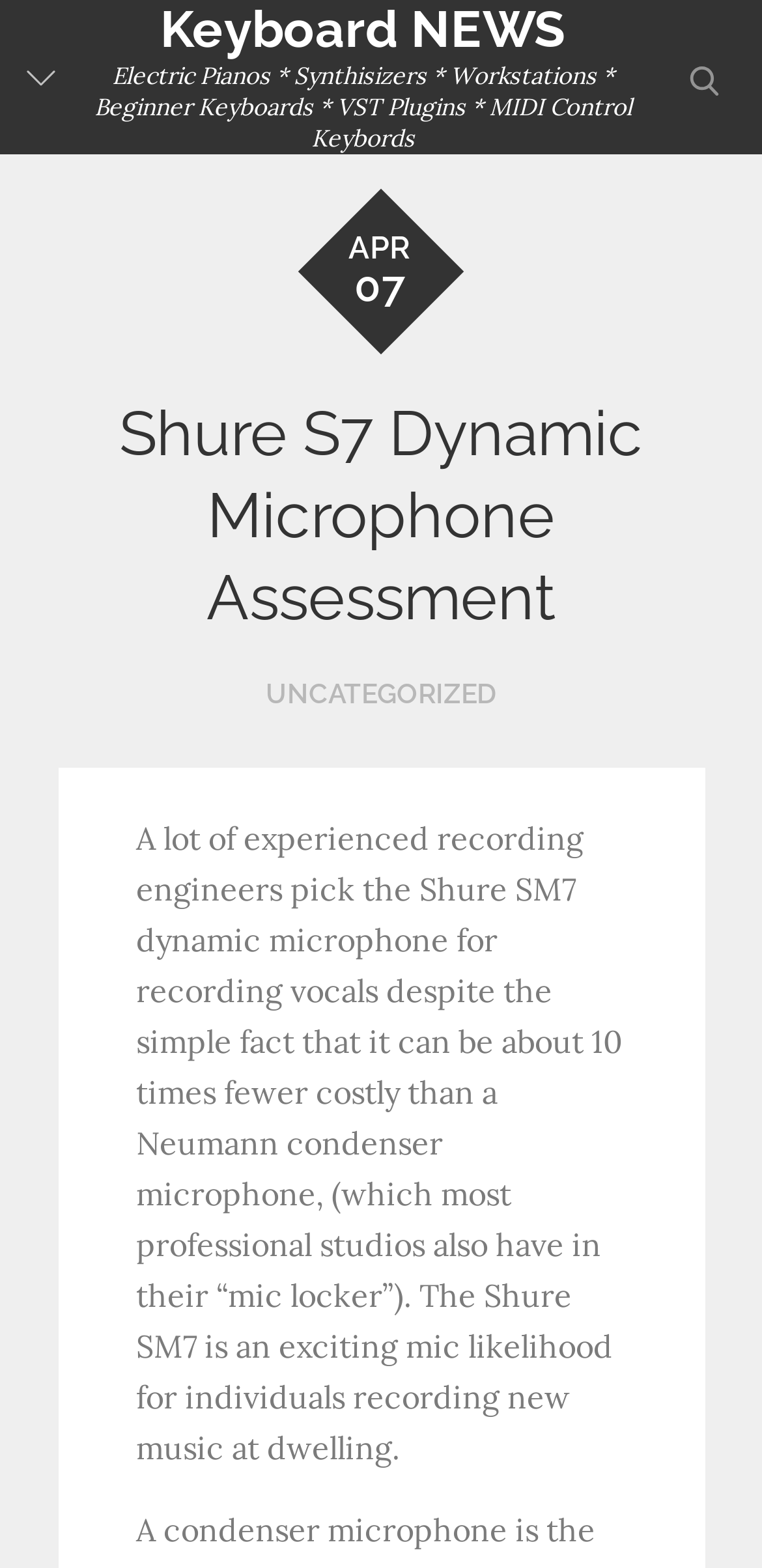Analyze the image and give a detailed response to the question:
How many links are on the page?

I counted the link elements on the page and found three: 'Keyboard NEWS', 'search', and 'UNCATEGORIZED'.